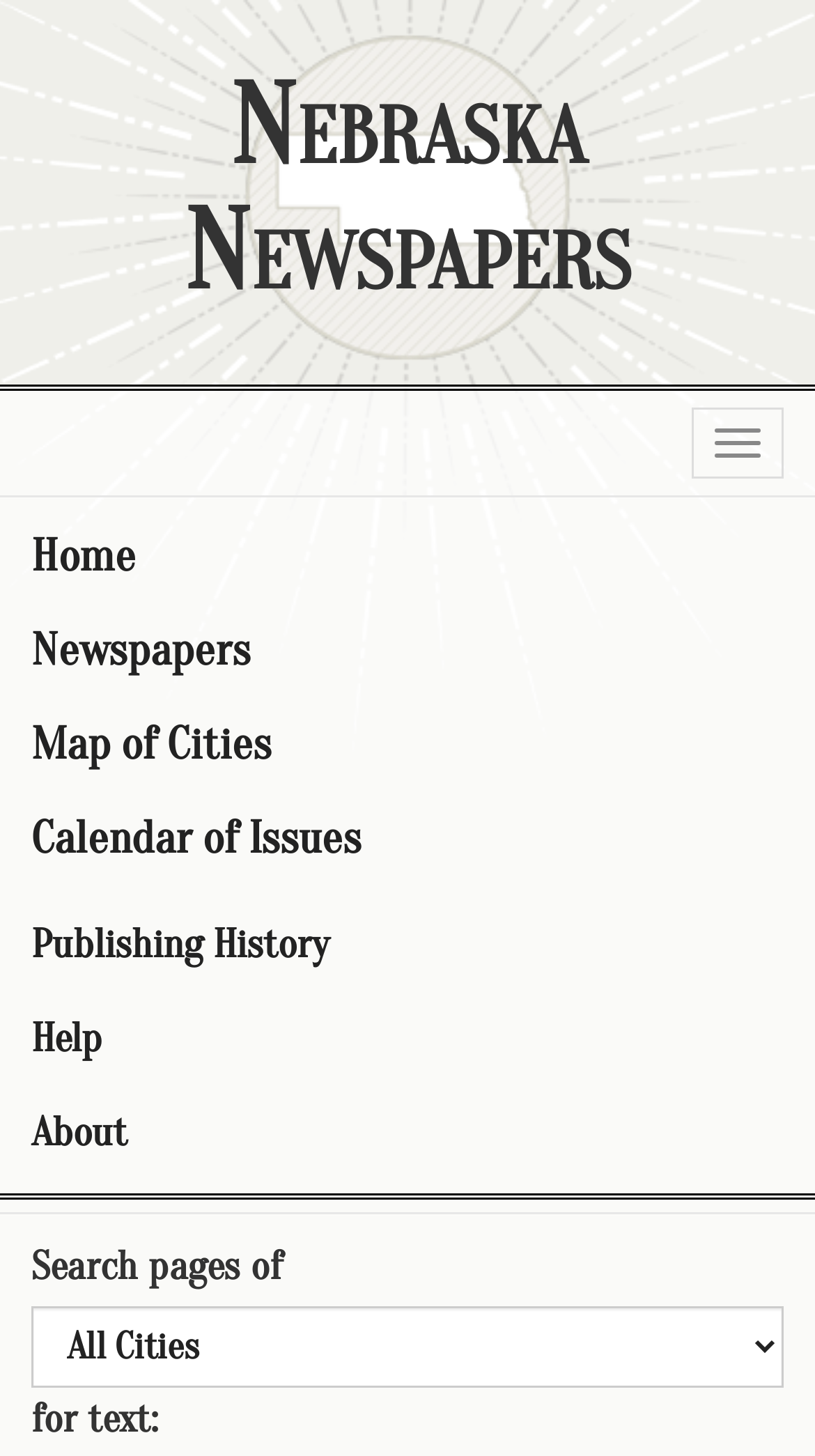Please give a short response to the question using one word or a phrase:
What is the name of the newspaper on this page?

The daily Nebraskan